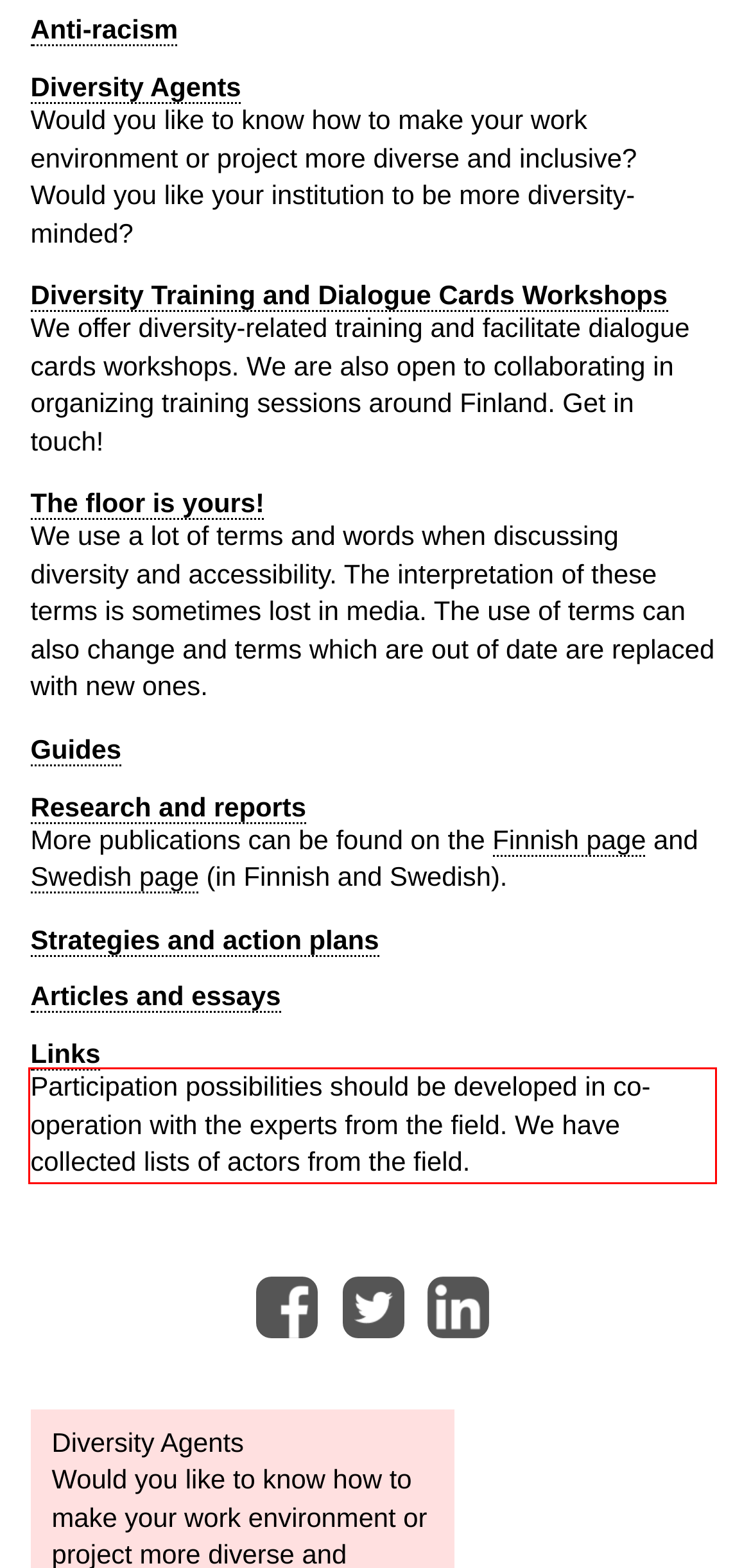Look at the provided screenshot of the webpage and perform OCR on the text within the red bounding box.

Participation possibilities should be developed in co-operation with the experts from the field. We have collected lists of actors from the field.